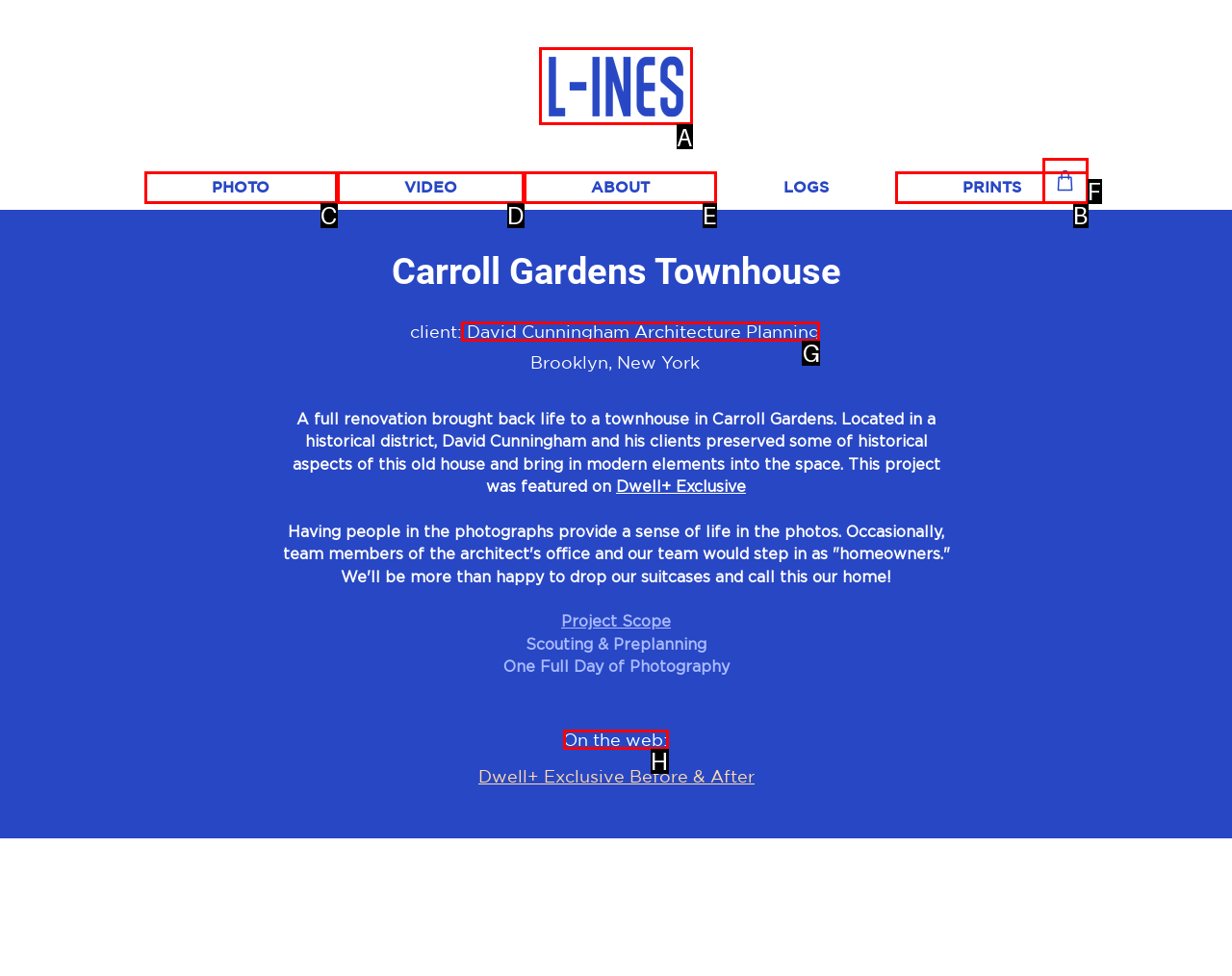Point out the option that needs to be clicked to fulfill the following instruction: Click the logo of L-INES Photo
Answer with the letter of the appropriate choice from the listed options.

A